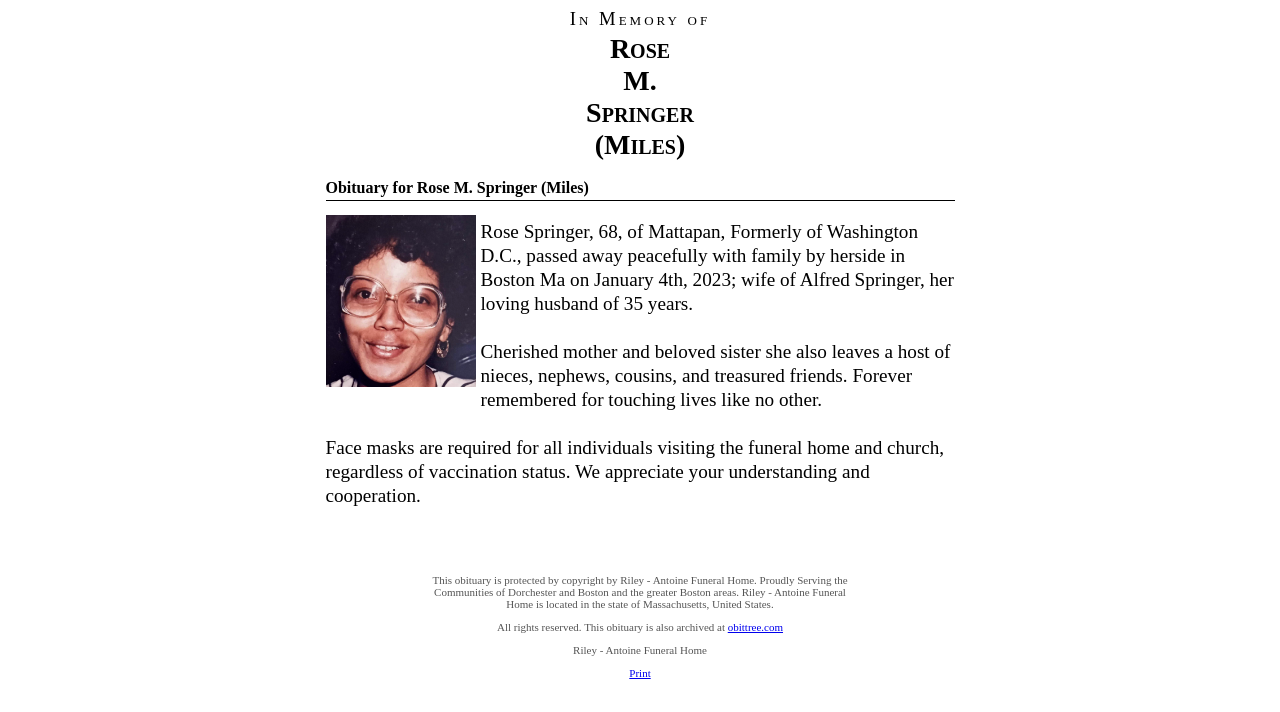Where did Rose Springer pass away?
Carefully examine the image and provide a detailed answer to the question.

According to the static text 'Rose Springer, 68, of Mattapan, Formerly of Washington D.C., passed away peacefully with family by herside in Boston Ma on January 4th, 2023;', Rose Springer passed away in Boston Ma.